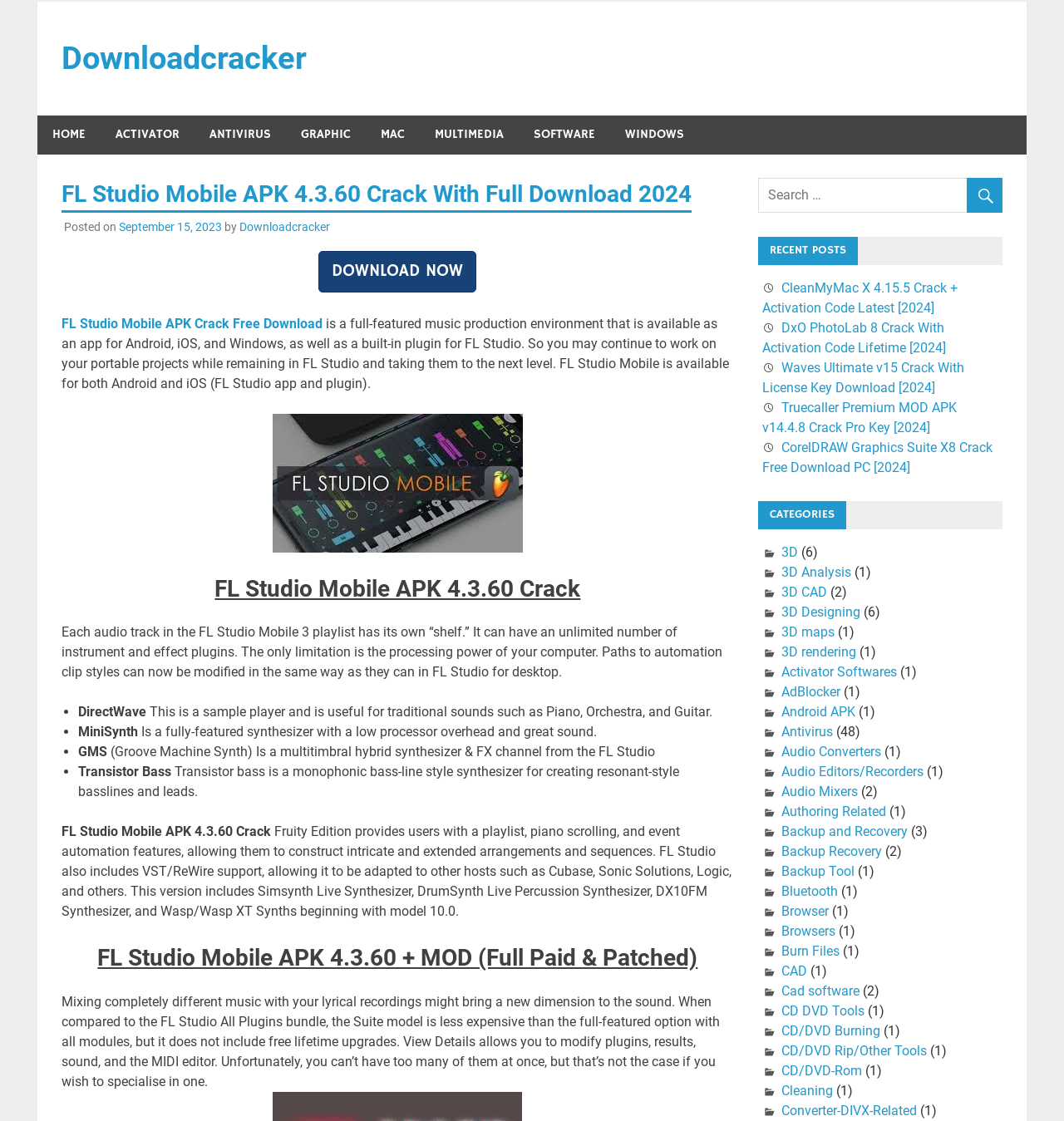Locate the bounding box coordinates of the area that needs to be clicked to fulfill the following instruction: "Go to the 'HOME' page". The coordinates should be in the format of four float numbers between 0 and 1, namely [left, top, right, bottom].

[0.035, 0.103, 0.095, 0.138]